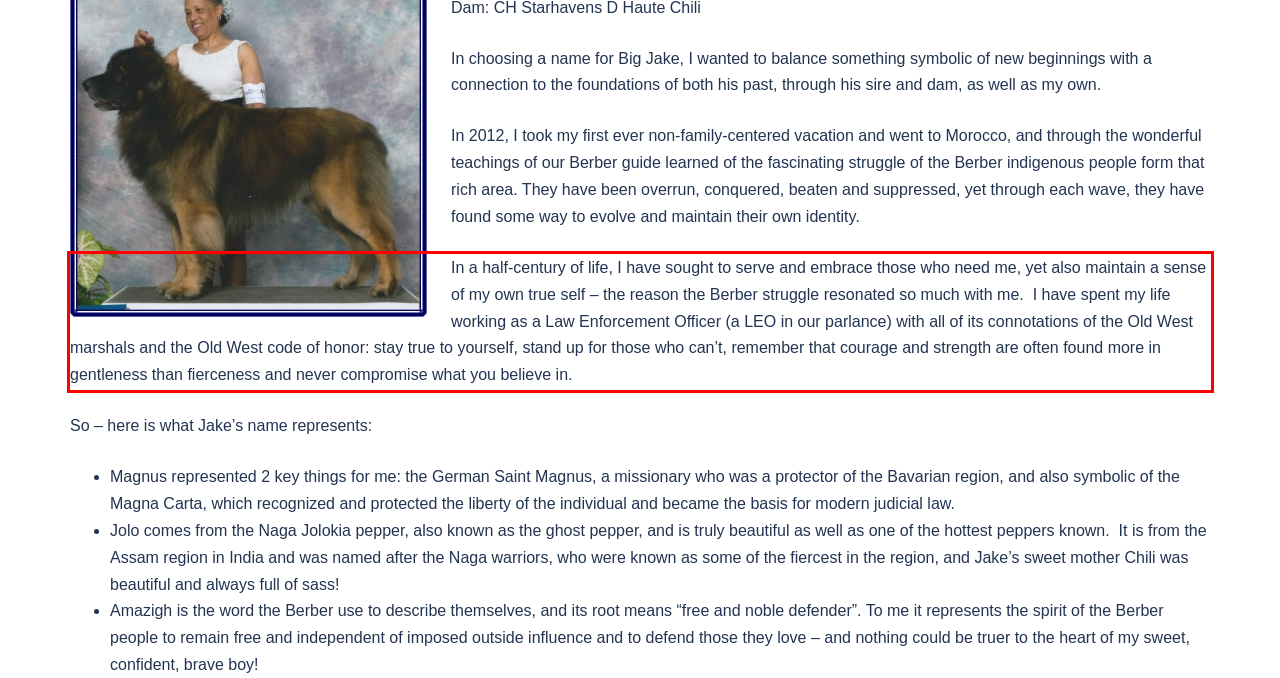You are provided with a webpage screenshot that includes a red rectangle bounding box. Extract the text content from within the bounding box using OCR.

In a half-century of life, I have sought to serve and embrace those who need me, yet also maintain a sense of my own true self – the reason the Berber struggle resonated so much with me. I have spent my life working as a Law Enforcement Officer (a LEO in our parlance) with all of its connotations of the Old West marshals and the Old West code of honor: stay true to yourself, stand up for those who can’t, remember that courage and strength are often found more in gentleness than fierceness and never compromise what you believe in.